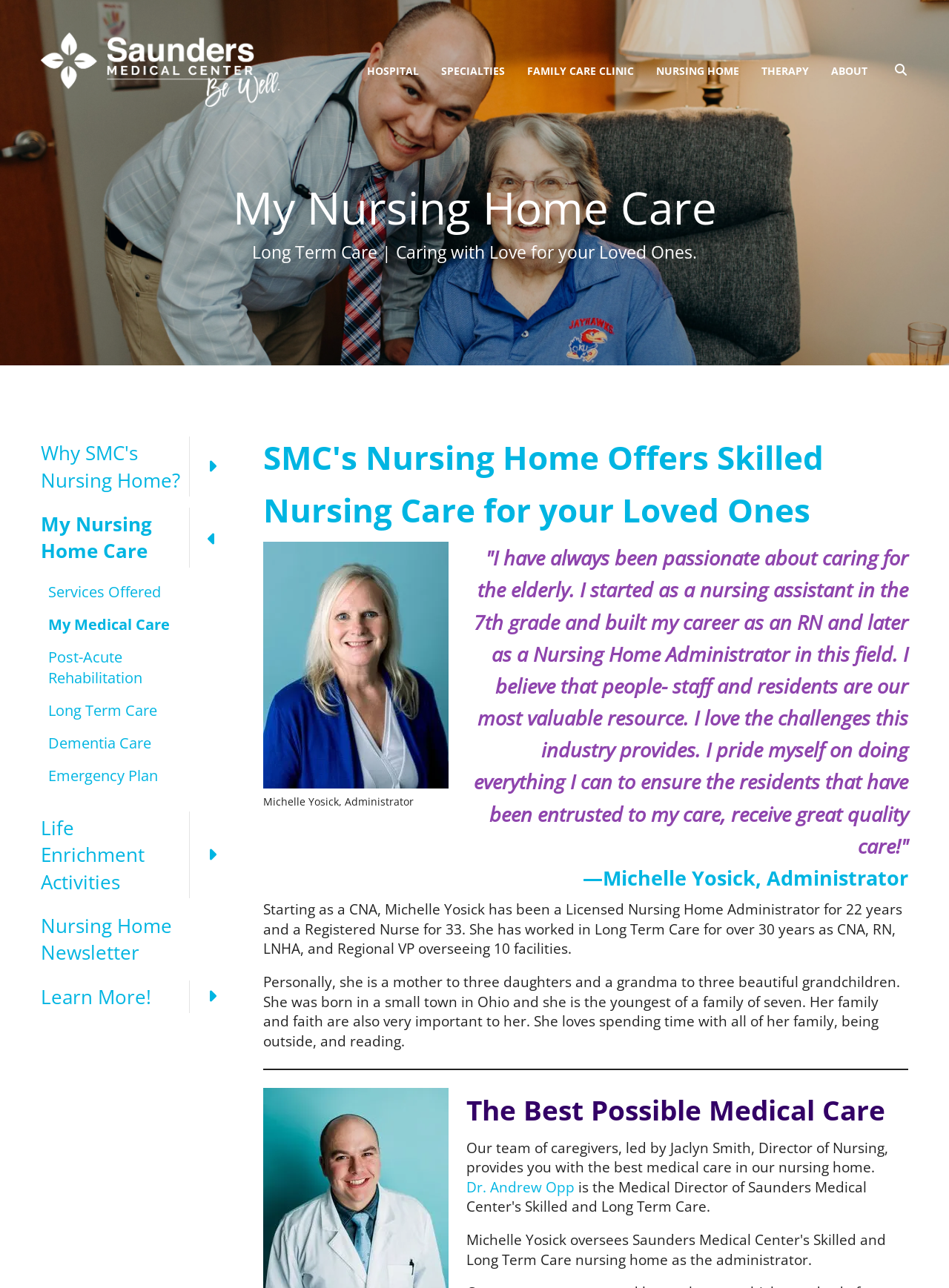Please identify the bounding box coordinates of the element that needs to be clicked to perform the following instruction: "Learn more about 'Post-Acute Rehabilitation'".

[0.043, 0.5, 0.246, 0.537]